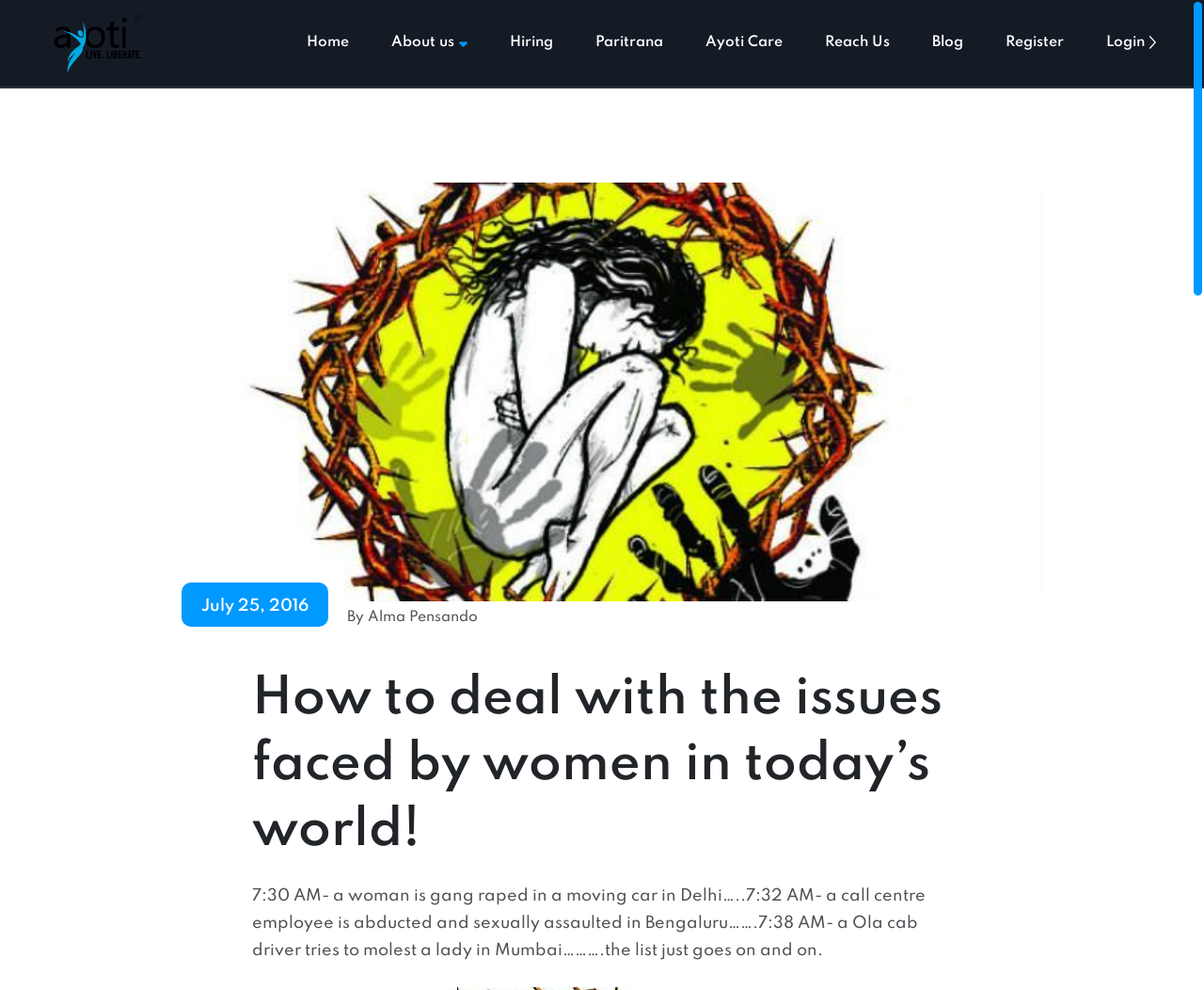What is the date mentioned in the article?
Using the image as a reference, give an elaborate response to the question.

I searched for a date in the article and found it mentioned as 'July 25, 2016' with a bounding box coordinate of [0.15, 0.588, 0.272, 0.633].